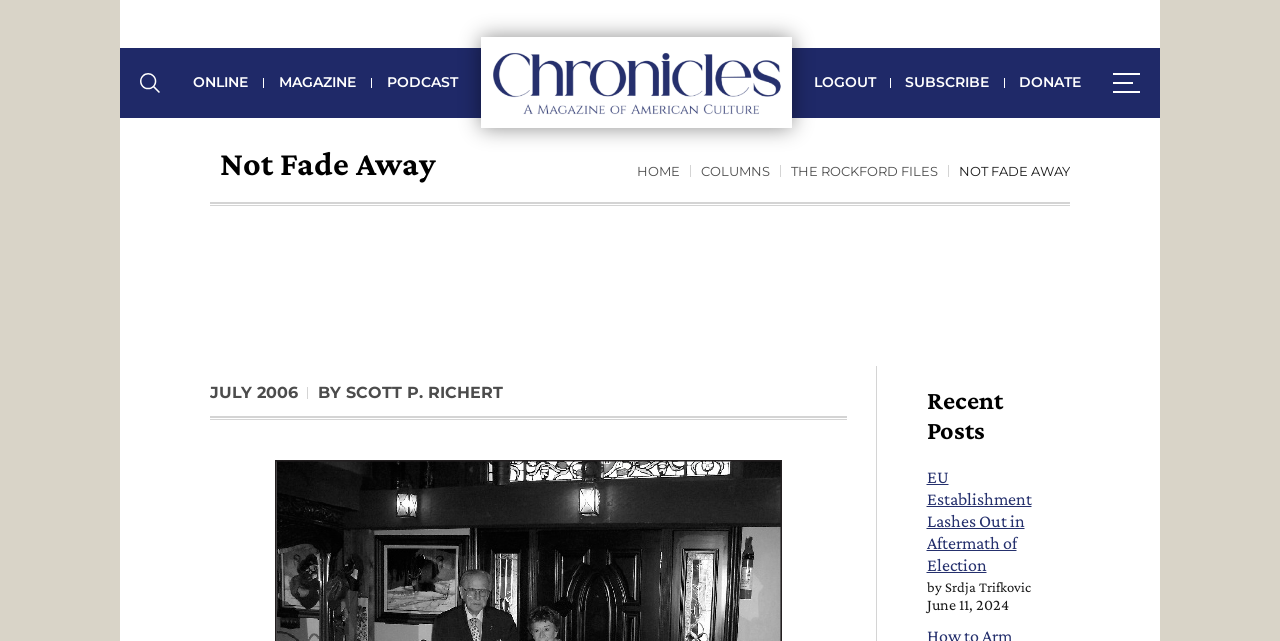What is the type of the element with the text 'LOGOUT'?
Make sure to answer the question with a detailed and comprehensive explanation.

I found an element with the text 'LOGOUT' and its type is 'link', indicating that it is a clickable link.